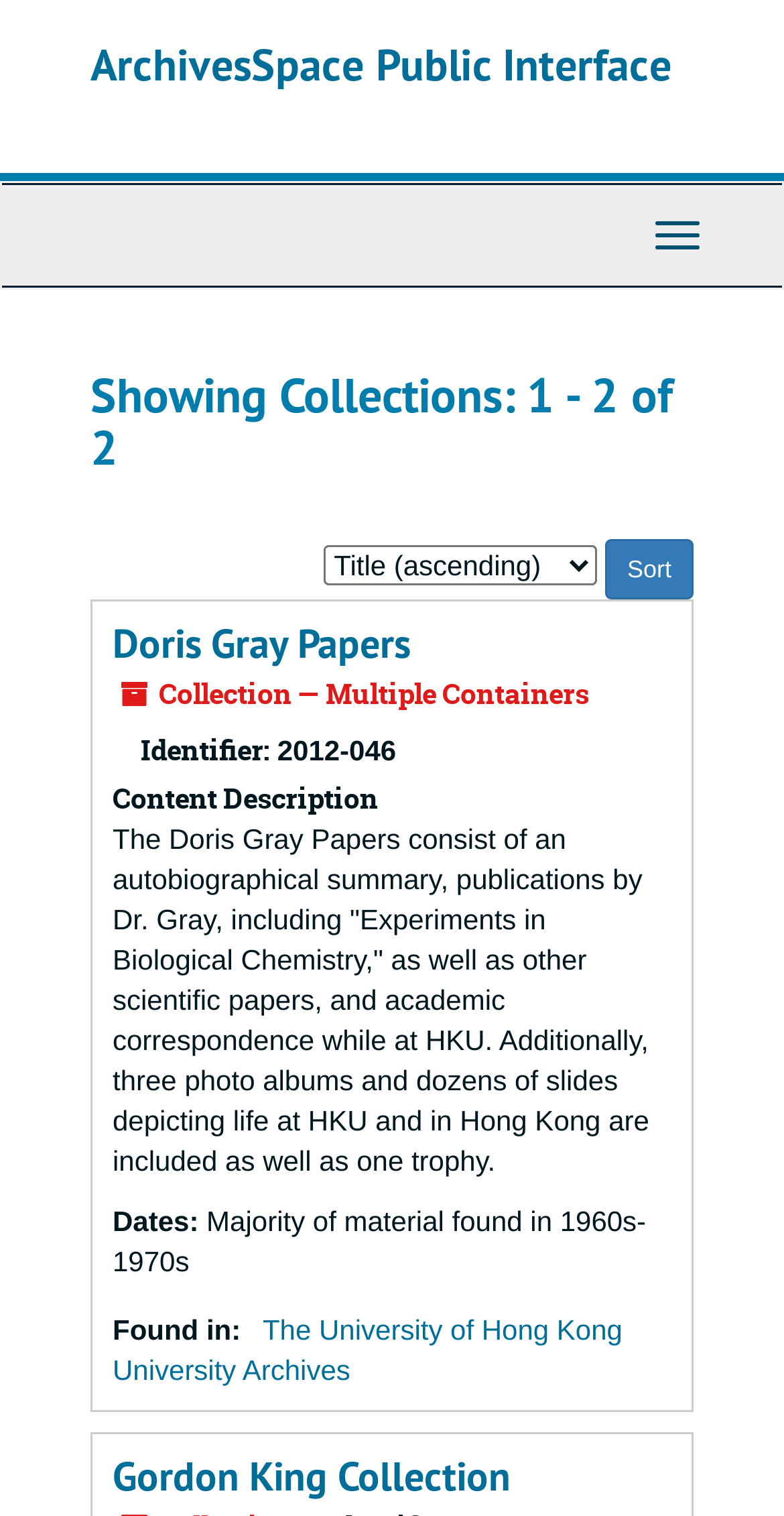Predict the bounding box coordinates for the UI element described as: "parent_node: Sort by: name="commit" value="Sort"". The coordinates should be four float numbers between 0 and 1, presented as [left, top, right, bottom].

[0.772, 0.355, 0.885, 0.395]